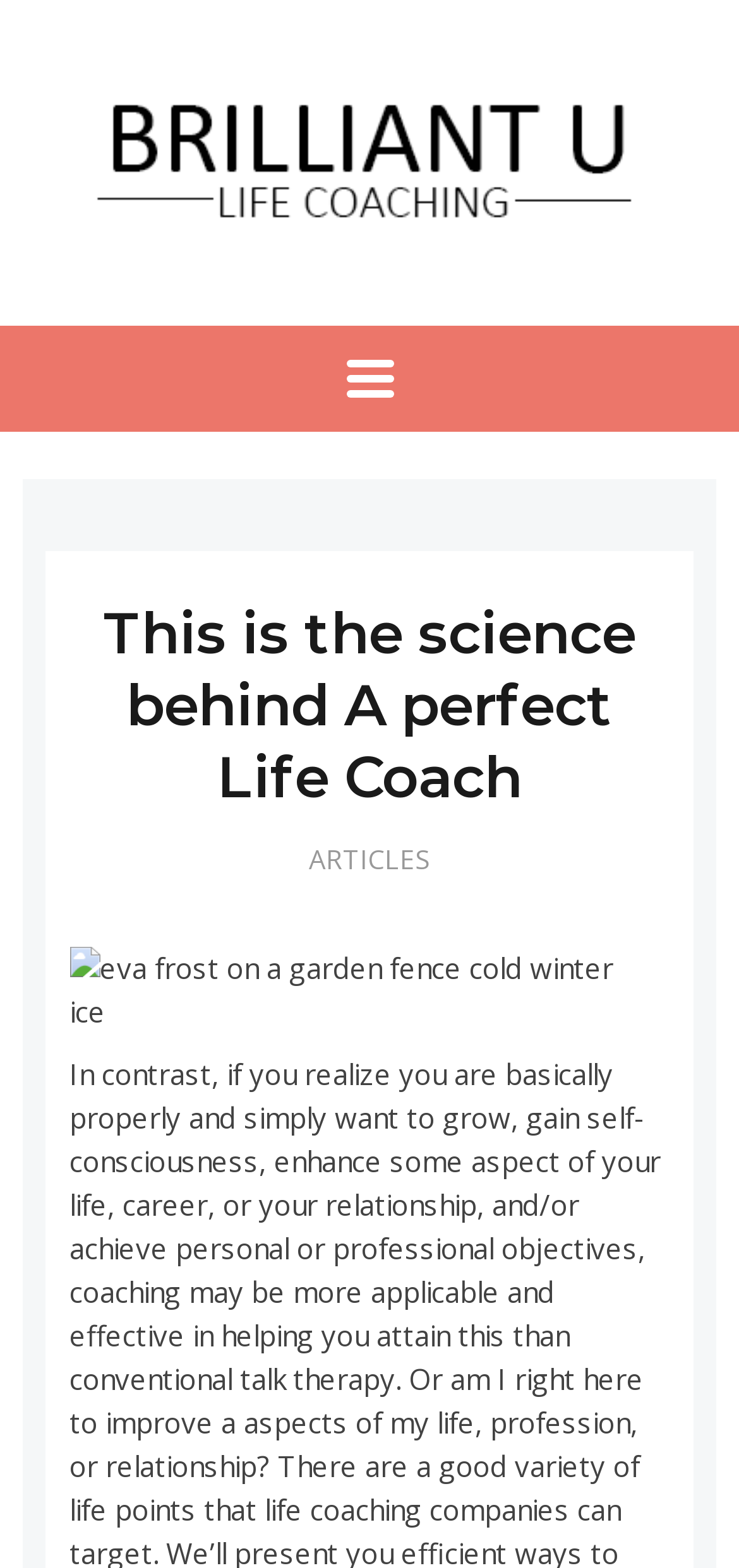Given the element description, predict the bounding box coordinates in the format (top-left x, top-left y, bottom-right x, bottom-right y). Make sure all values are between 0 and 1. Here is the element description: Services

None